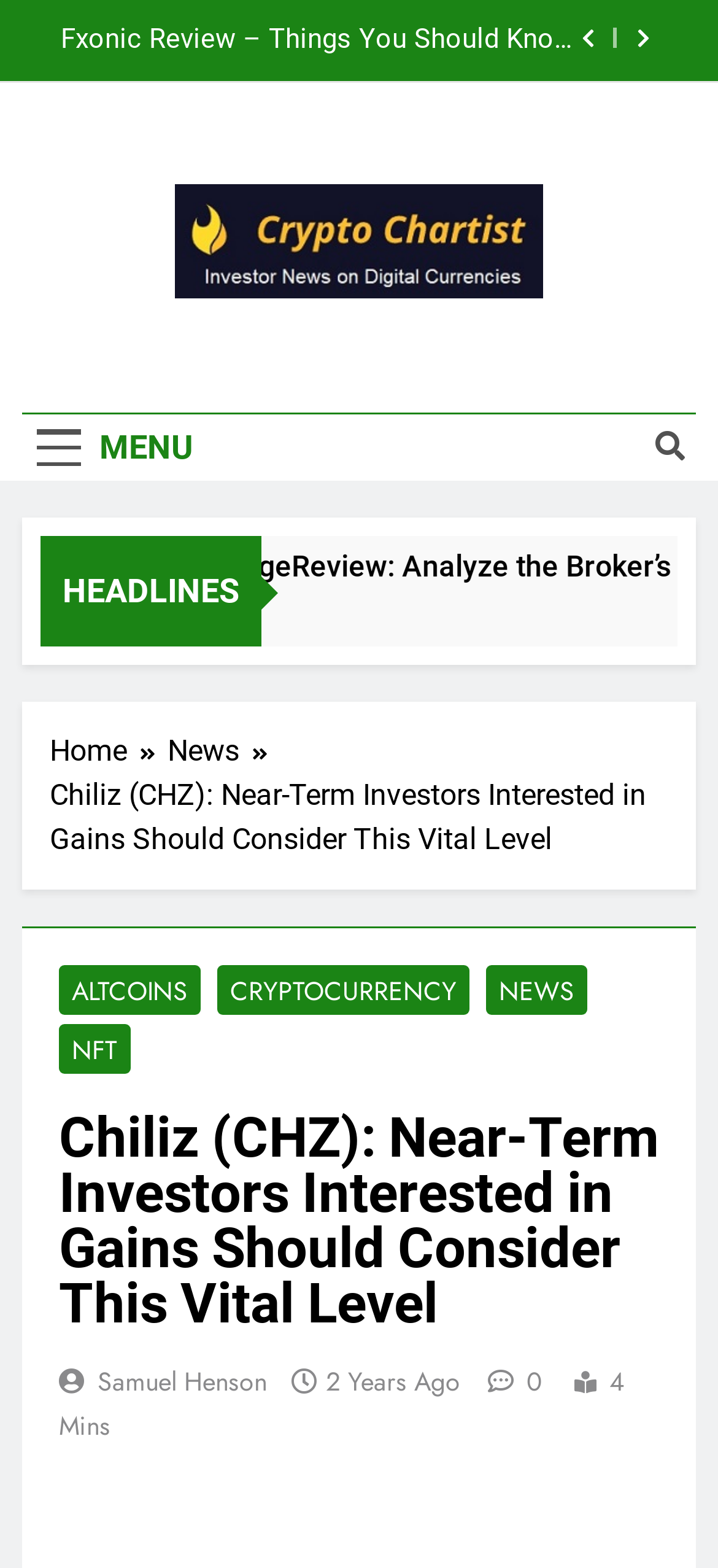Determine the bounding box coordinates for the HTML element described here: "News".

[0.233, 0.465, 0.39, 0.494]